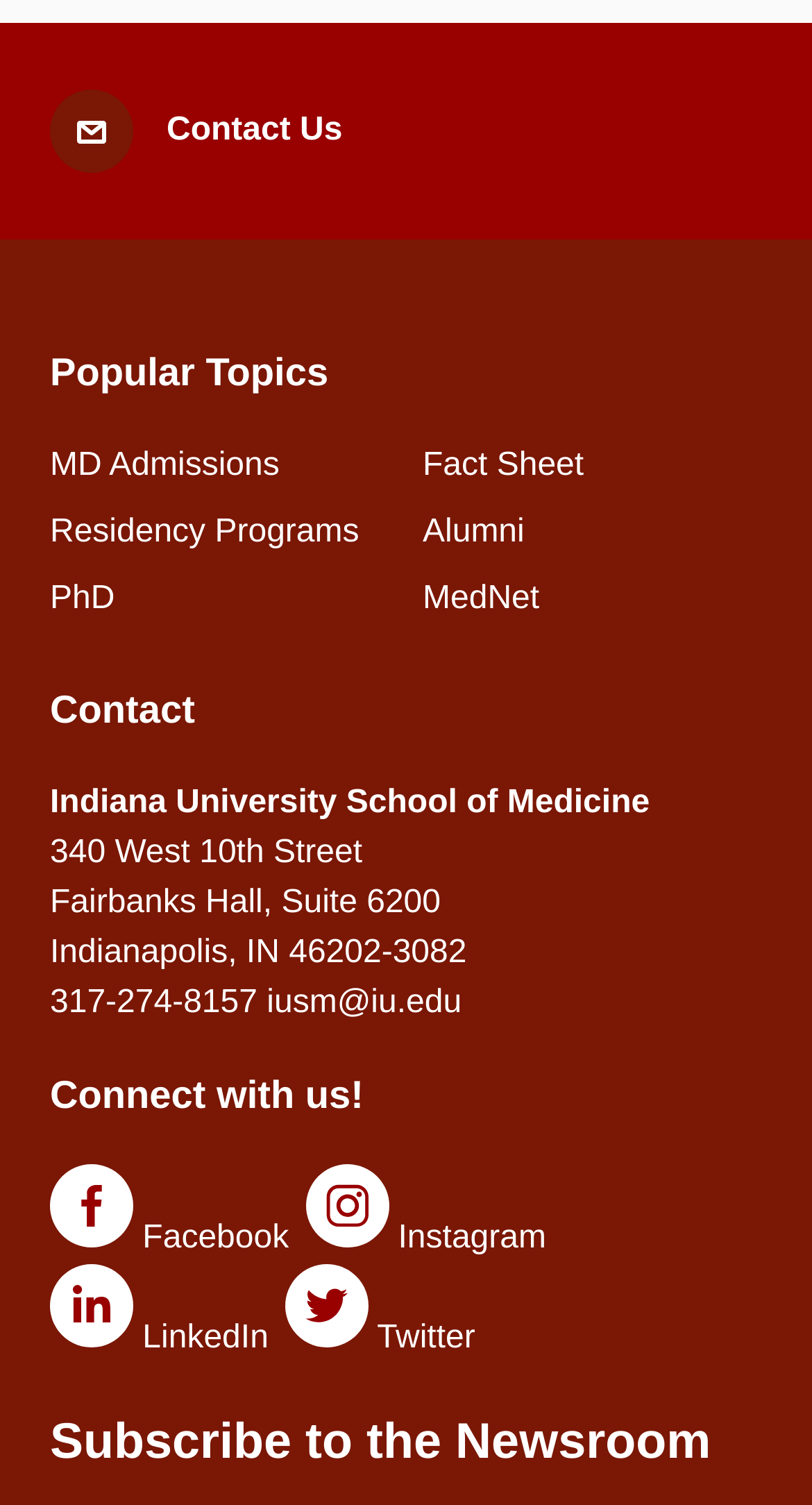Kindly respond to the following question with a single word or a brief phrase: 
How many social media platforms can you connect with?

4